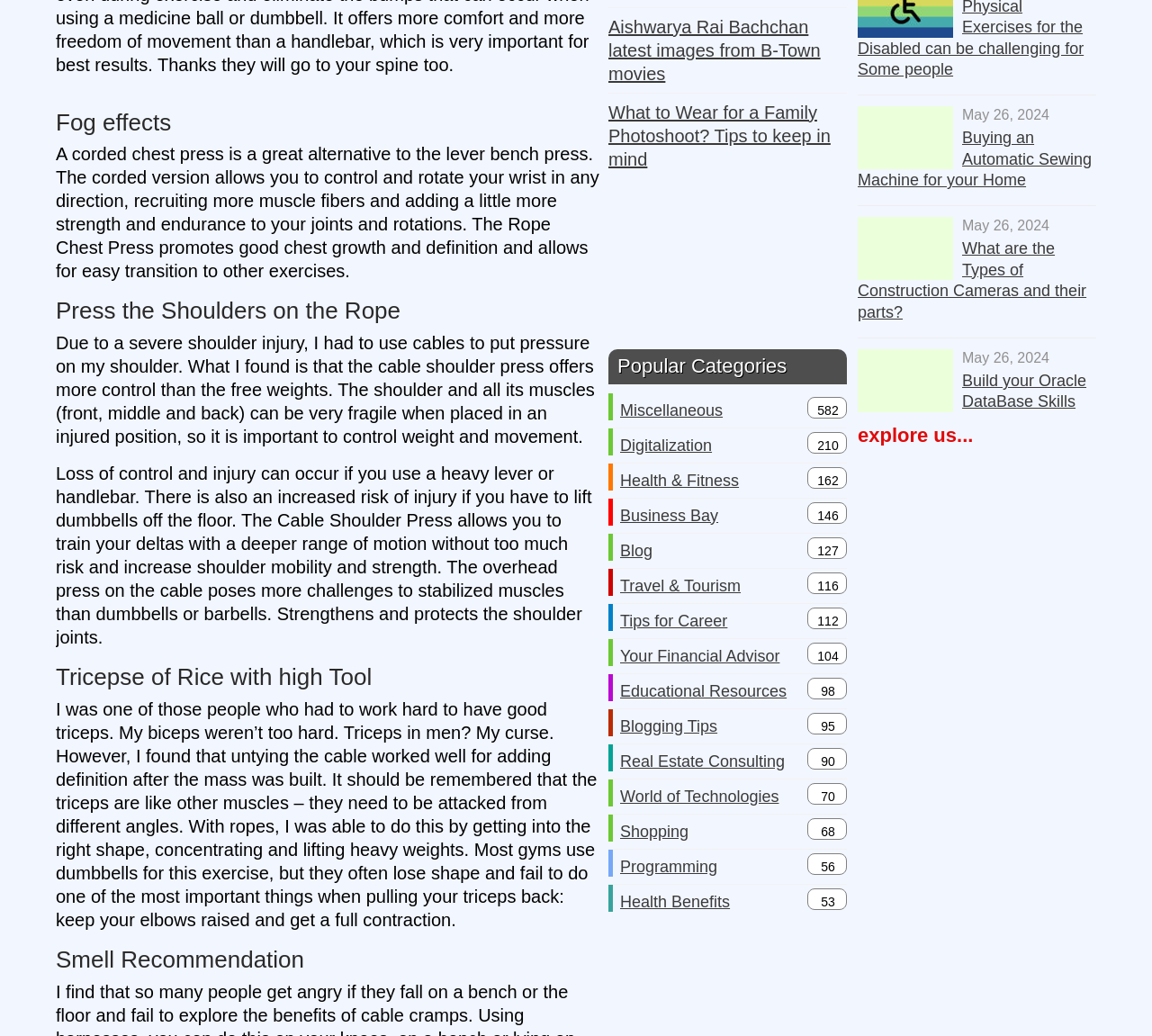Give a short answer to this question using one word or a phrase:
What is the topic of the first heading?

Fog effects